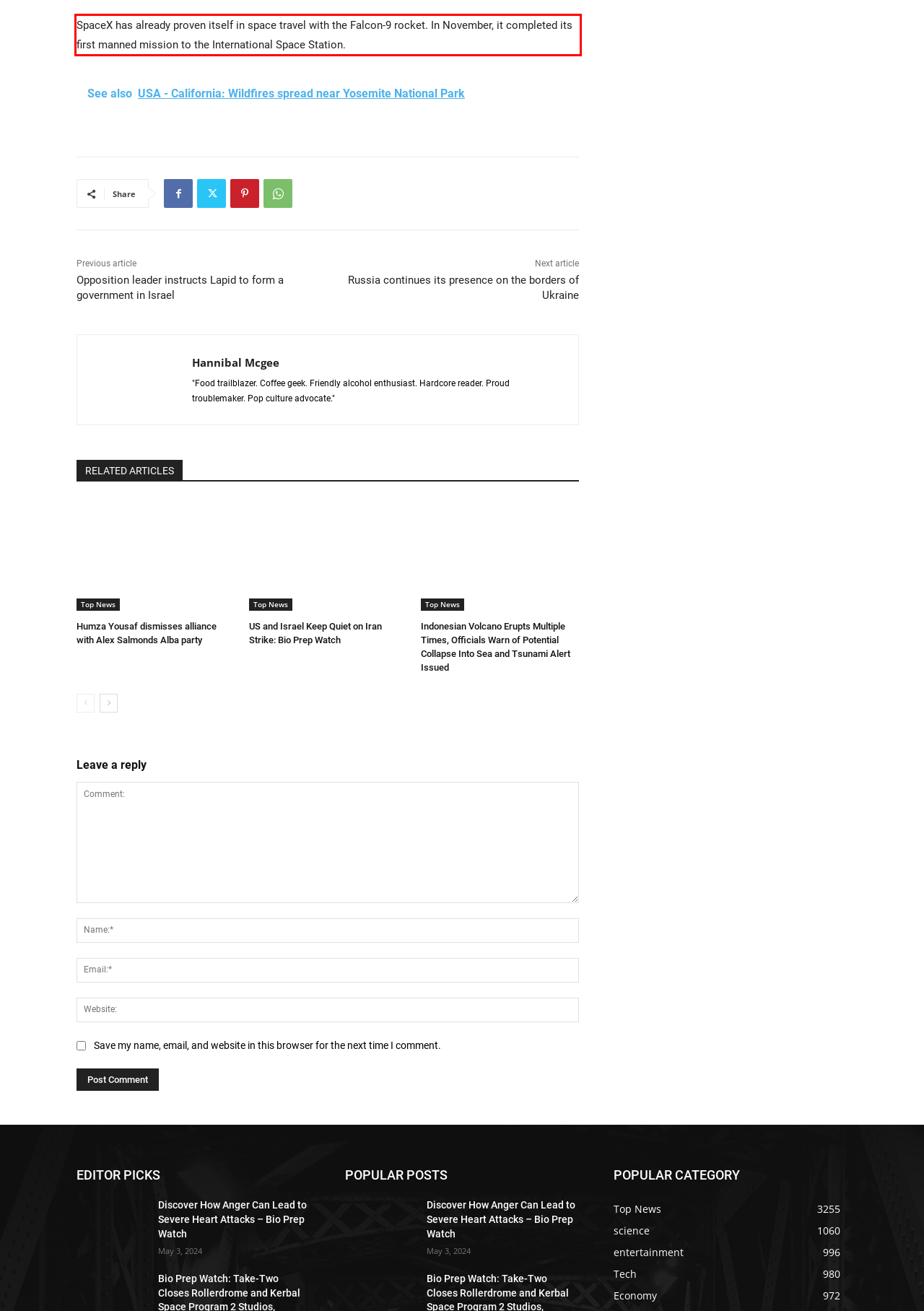You are provided with a webpage screenshot that includes a red rectangle bounding box. Extract the text content from within the bounding box using OCR.

SpaceX has already proven itself in space travel with the Falcon-9 rocket. In November, it completed its first manned mission to the International Space Station.